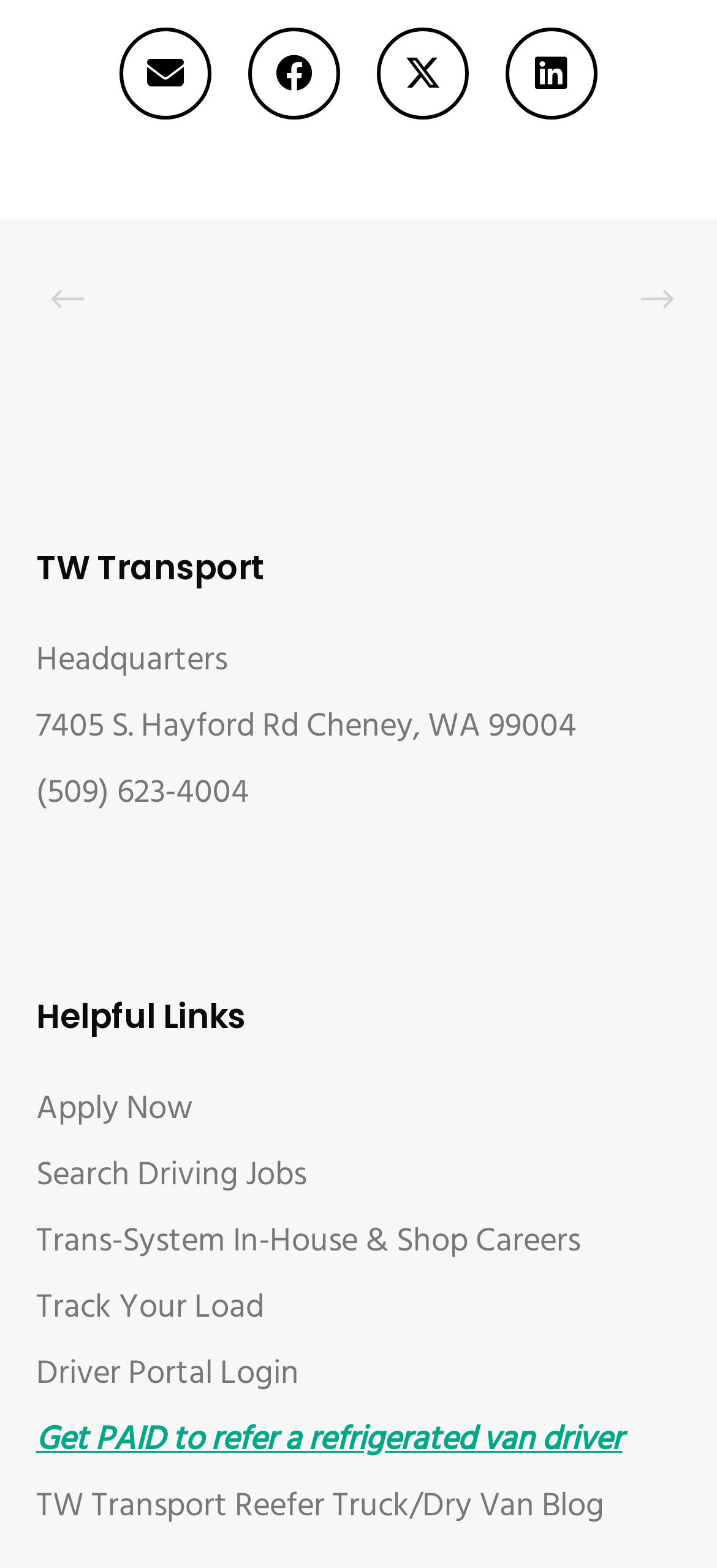What is the phone number of the headquarters?
Based on the visual information, provide a detailed and comprehensive answer.

The phone number of the headquarters can be found in the link element with the text '(509) 623-4004' at coordinates [0.05, 0.489, 0.347, 0.523].